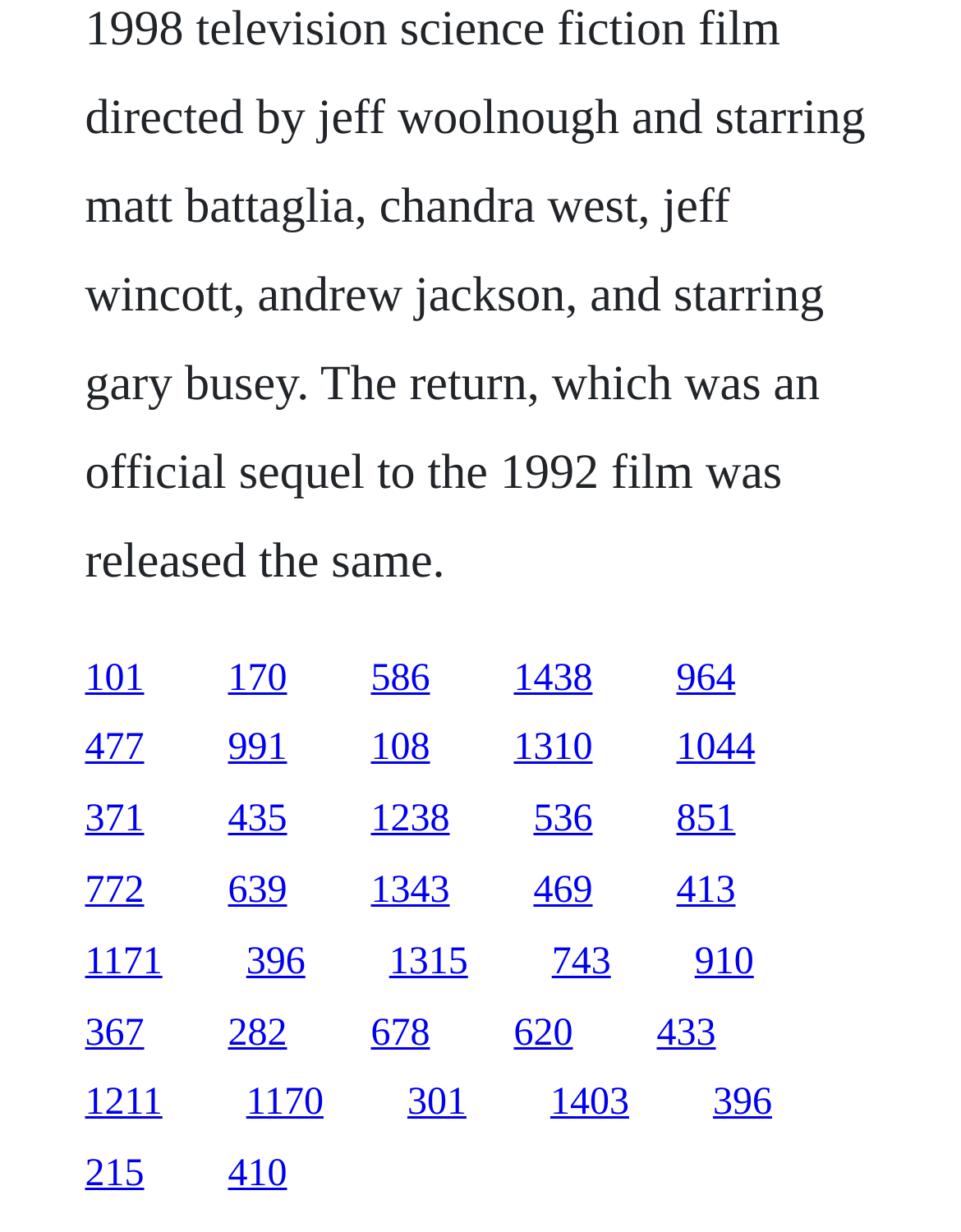What is the number of links on the webpage?
Use the screenshot to answer the question with a single word or phrase.

25